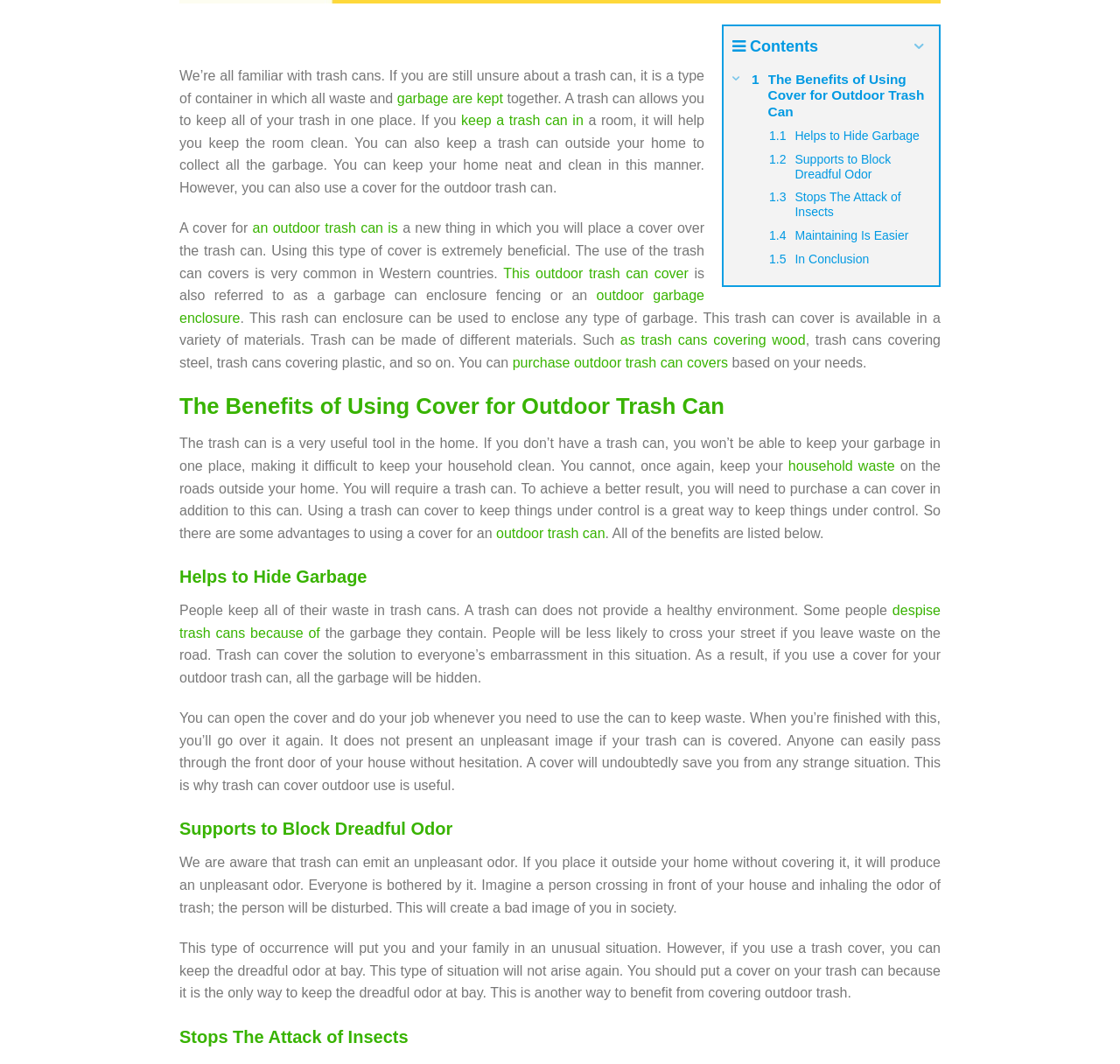Ascertain the bounding box coordinates for the UI element detailed here: "garbage are kept". The coordinates should be provided as [left, top, right, bottom] with each value being a float between 0 and 1.

[0.355, 0.085, 0.449, 0.099]